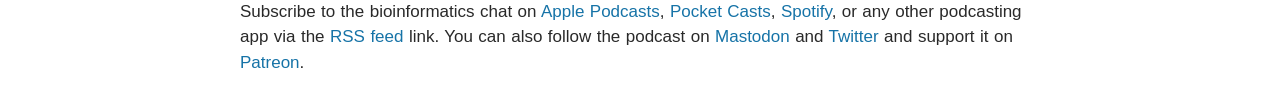Provide a short answer using a single word or phrase for the following question: 
How can users support the podcast?

Patreon